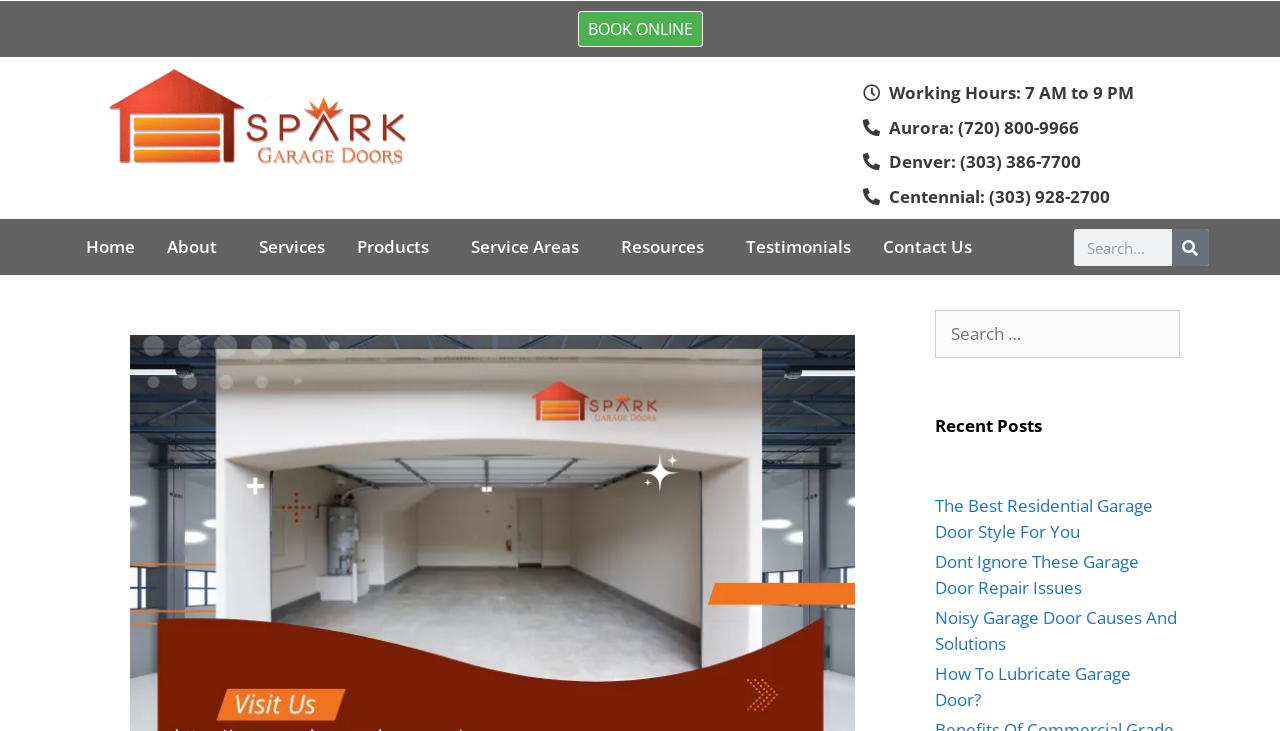Calculate the bounding box coordinates for the UI element based on the following description: "Aurora: (720) 800-9966". Ensure the coordinates are four float numbers between 0 and 1, i.e., [left, top, right, bottom].

[0.674, 0.157, 0.934, 0.192]